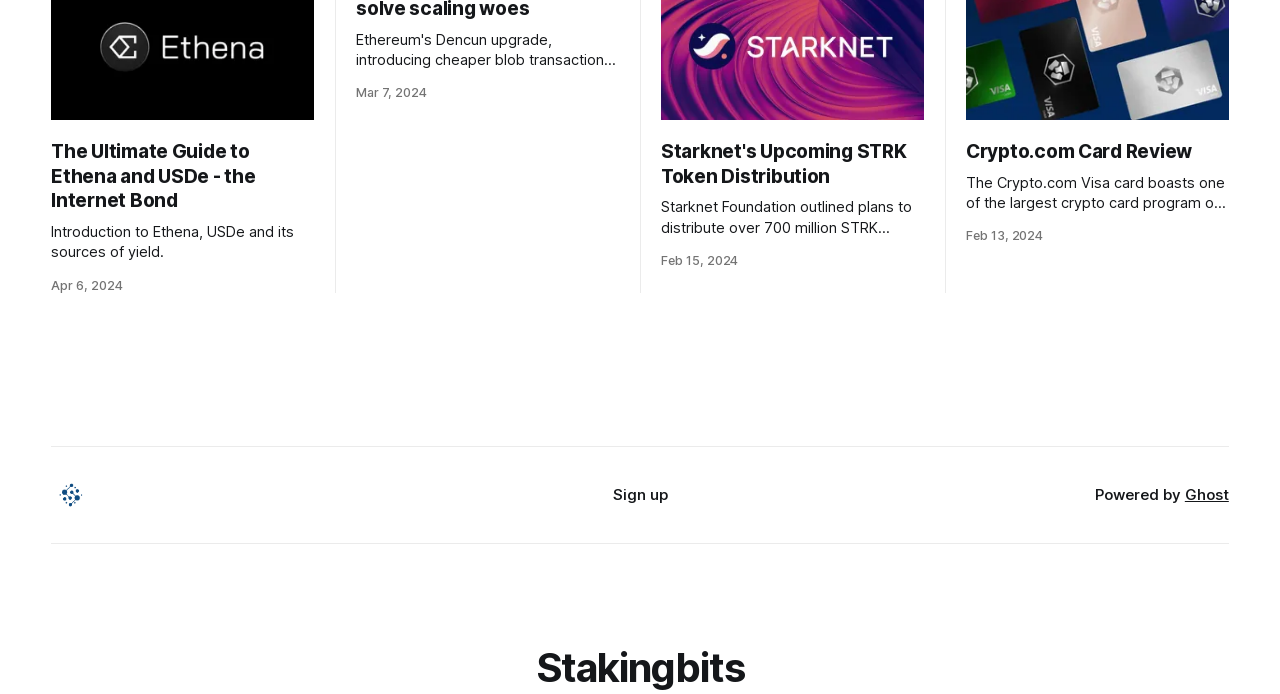Using the webpage screenshot, find the UI element described by Sign up. Provide the bounding box coordinates in the format (top-left x, top-left y, bottom-right x, bottom-right y), ensuring all values are floating point numbers between 0 and 1.

[0.479, 0.7, 0.521, 0.727]